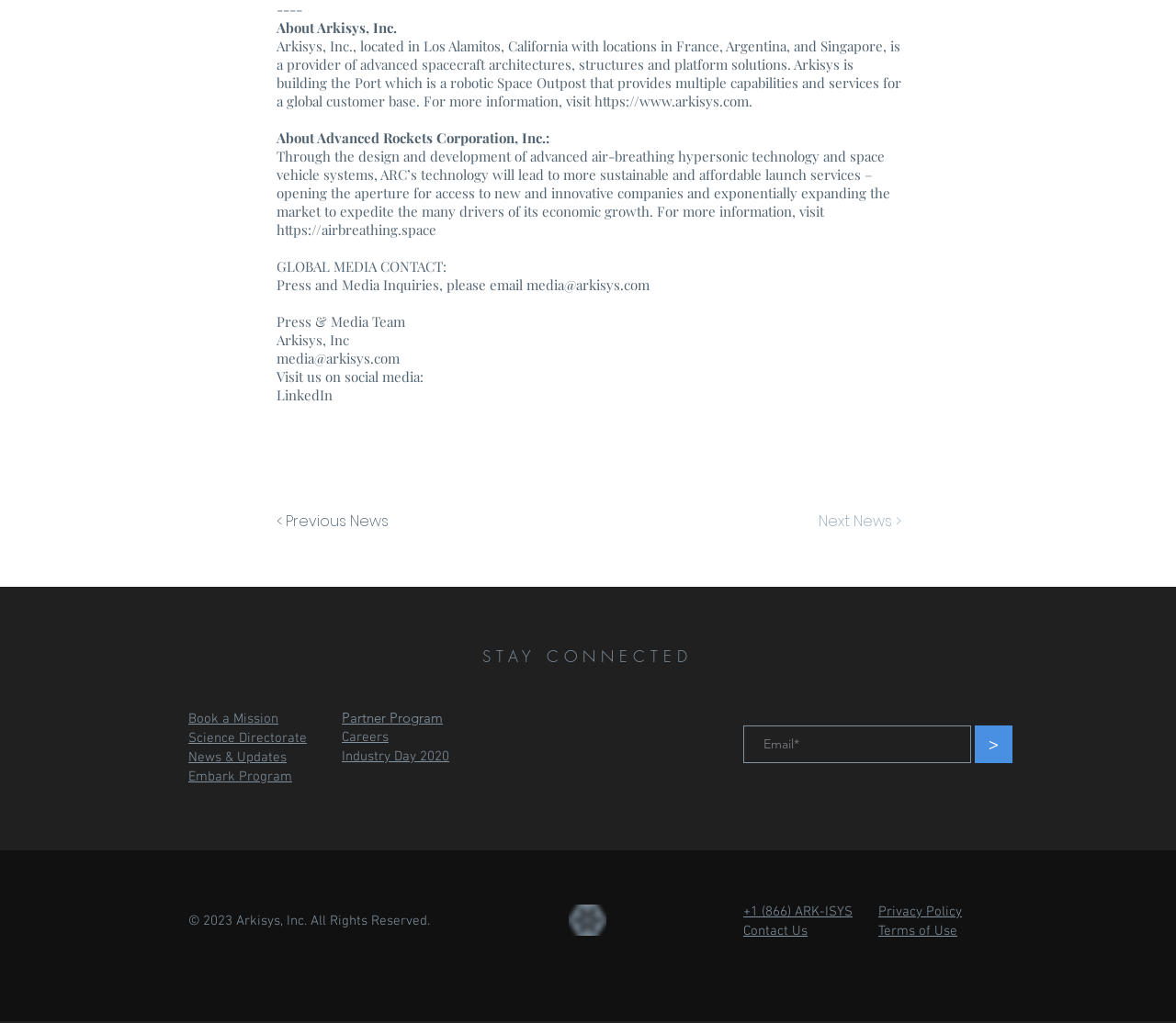Identify the bounding box coordinates for the UI element described as follows: Contact Us. Use the format (top-left x, top-left y, bottom-right x, bottom-right y) and ensure all values are floating point numbers between 0 and 1.

[0.632, 0.9, 0.687, 0.918]